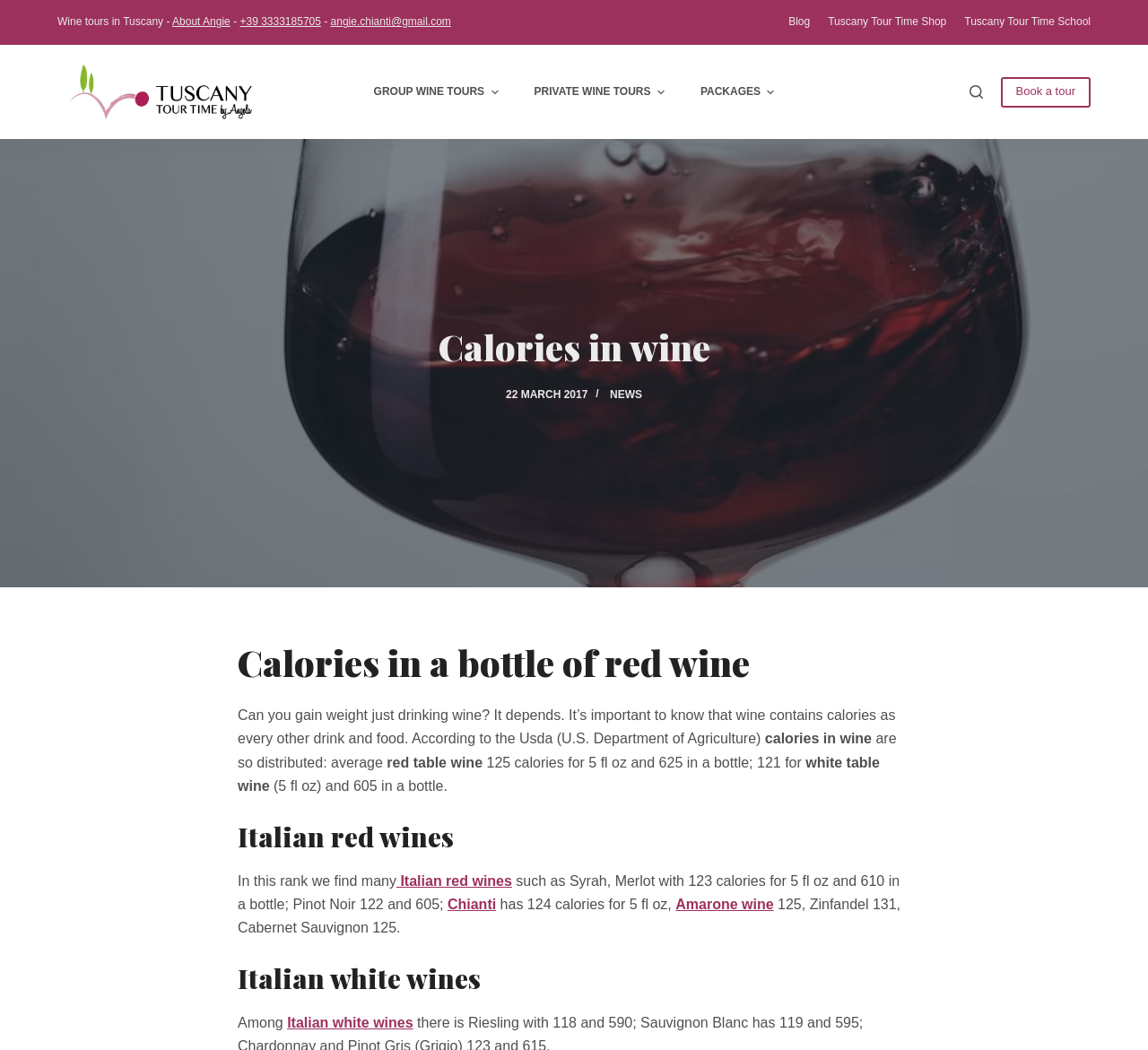Find the bounding box coordinates for the HTML element described as: "News". The coordinates should consist of four float values between 0 and 1, i.e., [left, top, right, bottom].

[0.531, 0.37, 0.559, 0.382]